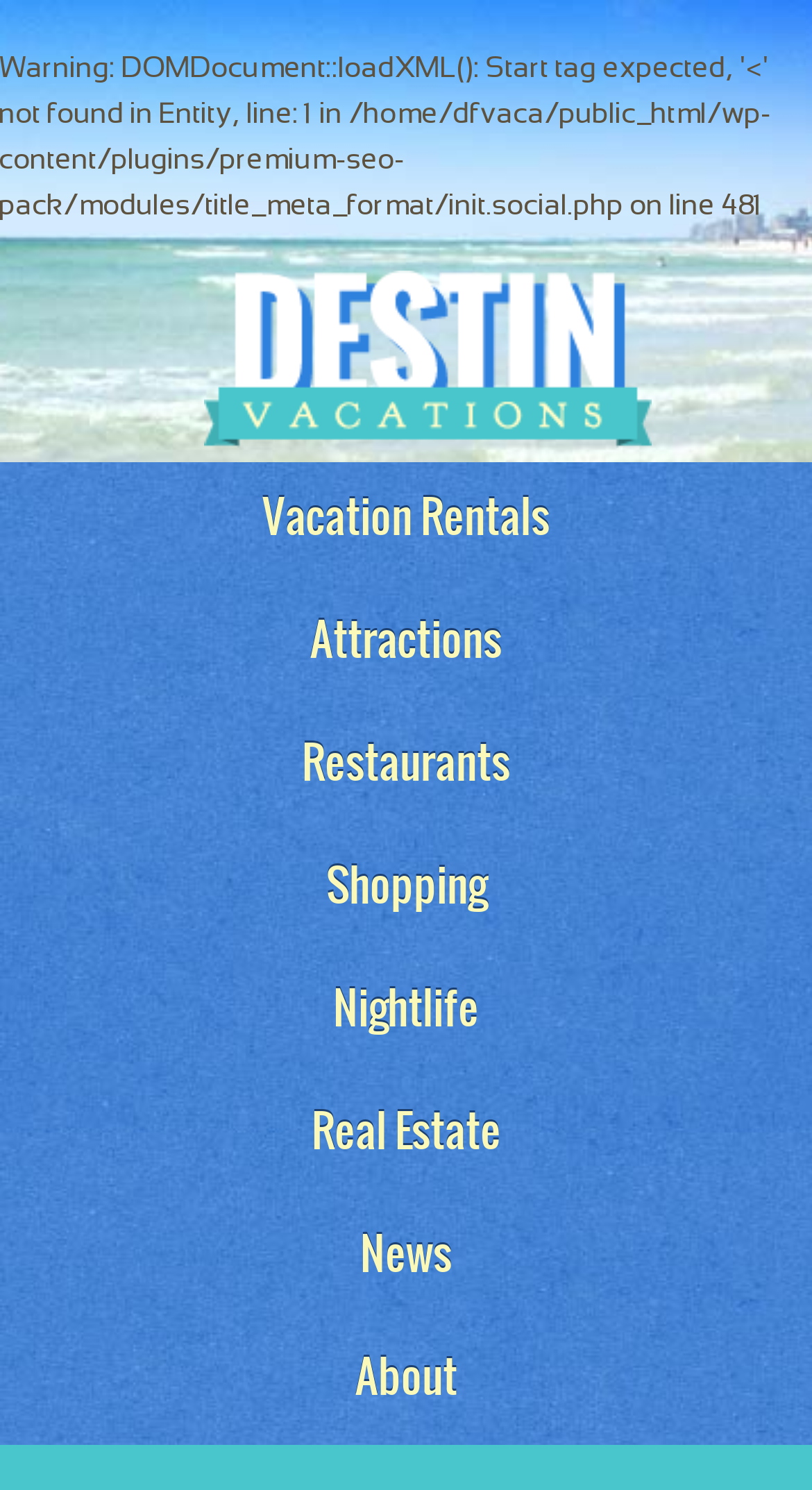What is the purpose of the links on the webpage?
We need a detailed and meticulous answer to the question.

The links on the webpage, such as 'Vacation Rentals', 'Attractions', and others, are likely intended to provide users with information and resources related to their respective categories, which is in line with the website's focus on Destin Florida Vacations.